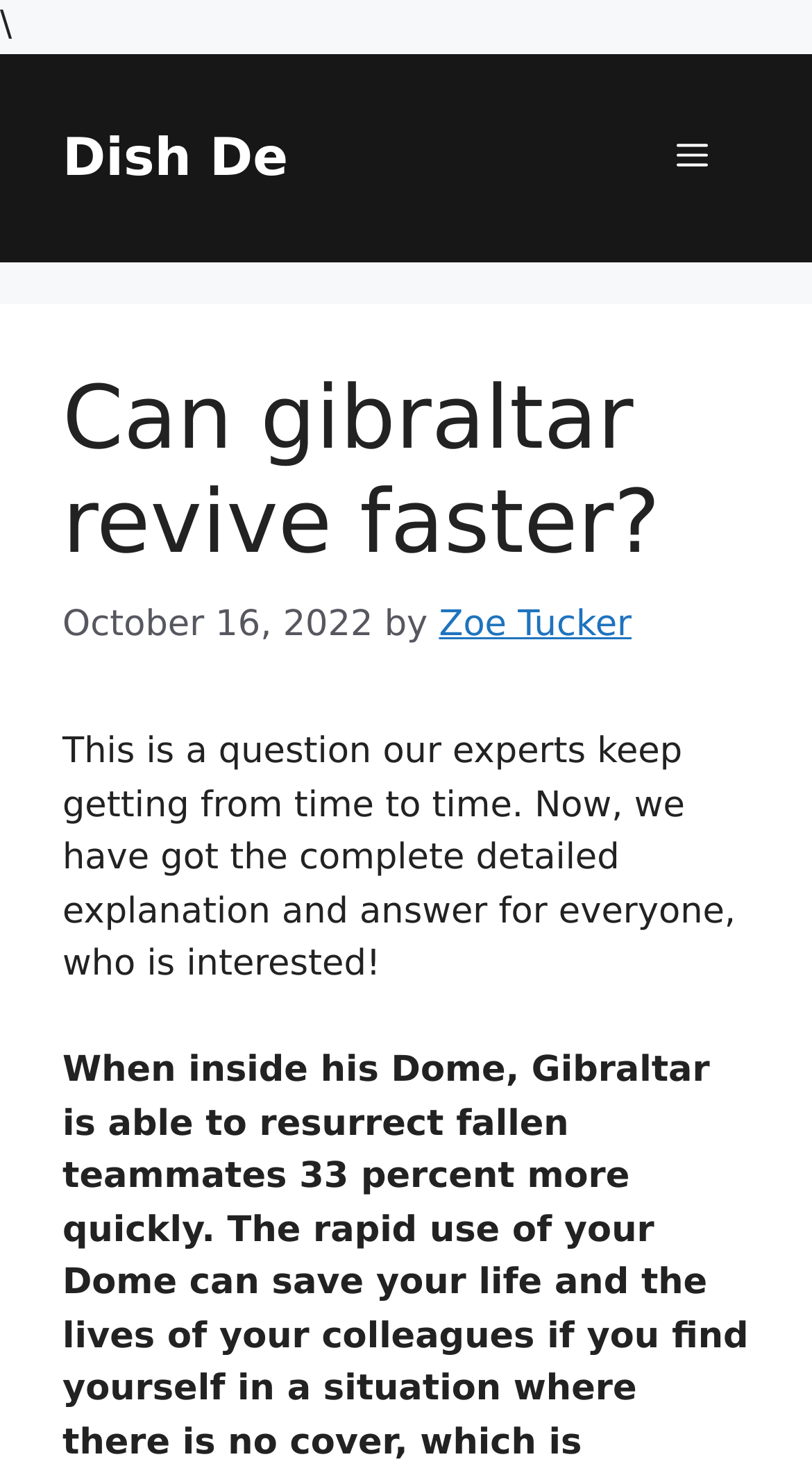What is the name of the website?
Could you answer the question with a detailed and thorough explanation?

The name of the website can be found in the link element, which is a child of the banner element. The link element contains the text 'Dish De', which is the name of the website.